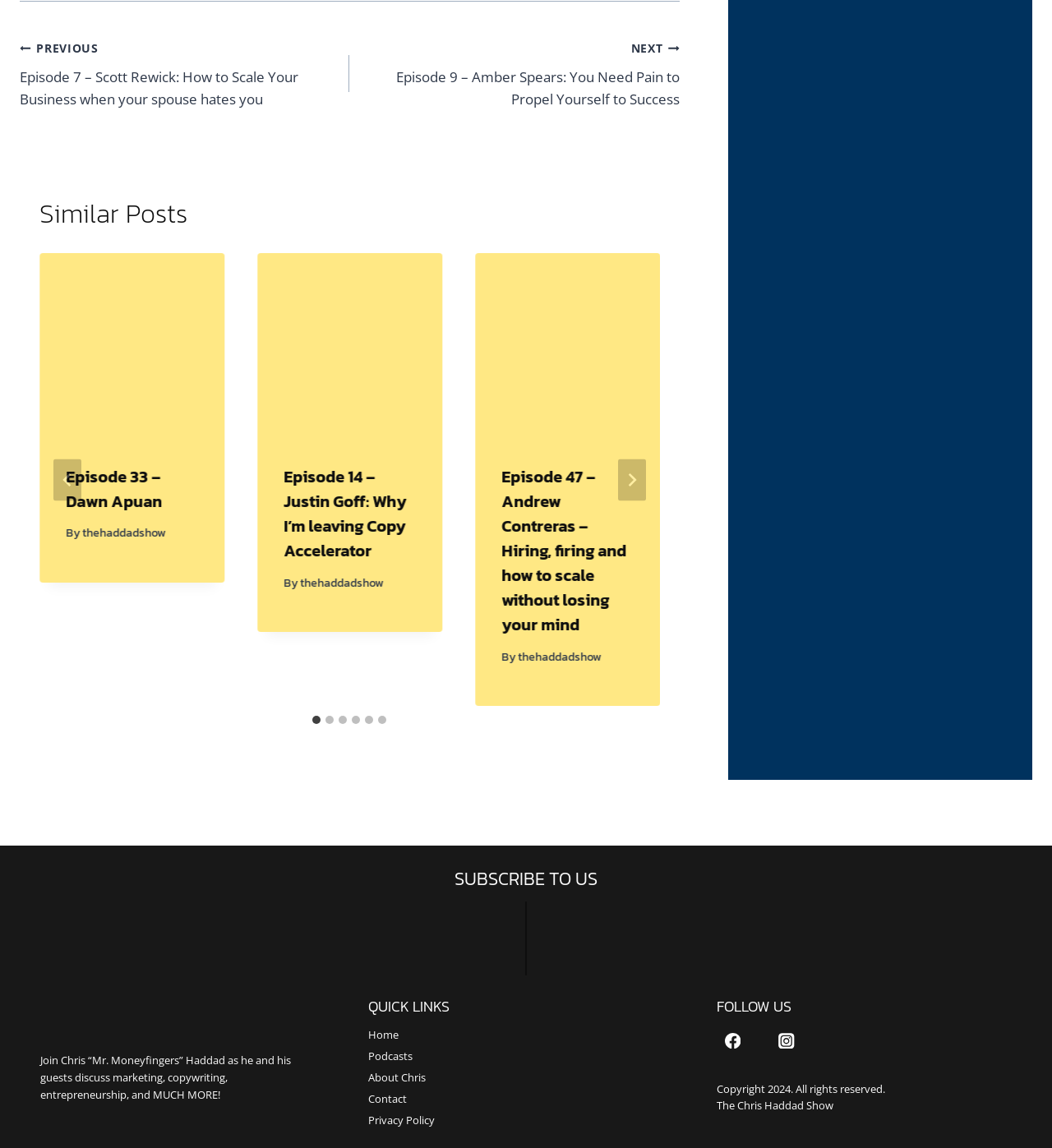Locate the bounding box coordinates of the element to click to perform the following action: 'Go to next episode'. The coordinates should be given as four float values between 0 and 1, in the form of [left, top, right, bottom].

[0.332, 0.032, 0.646, 0.096]